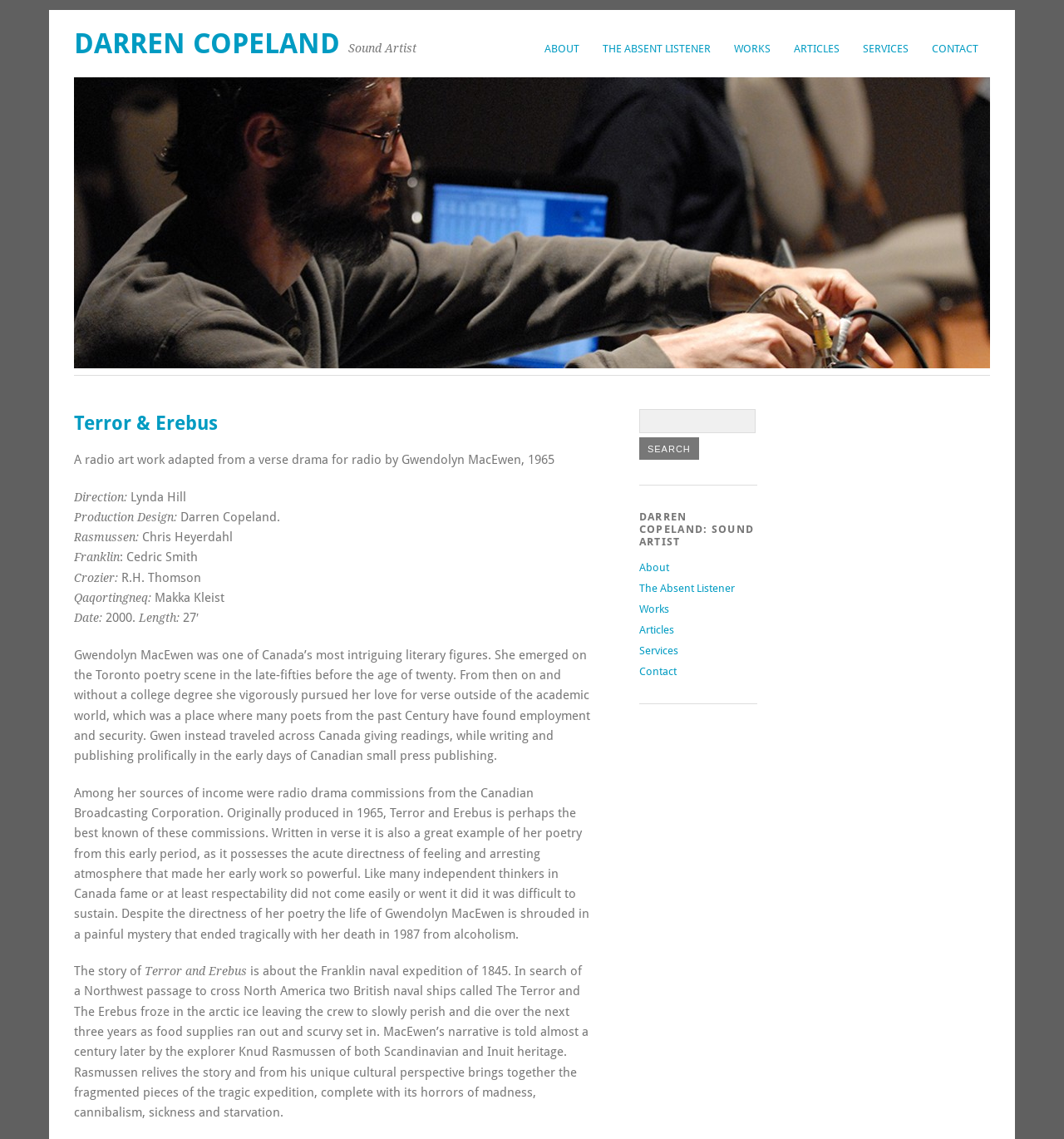What is the name of the sound artist?
Provide an in-depth and detailed answer to the question.

I found the answer by looking at the heading element 'DARREN COPELAND' and its description 'Sound Artist'.